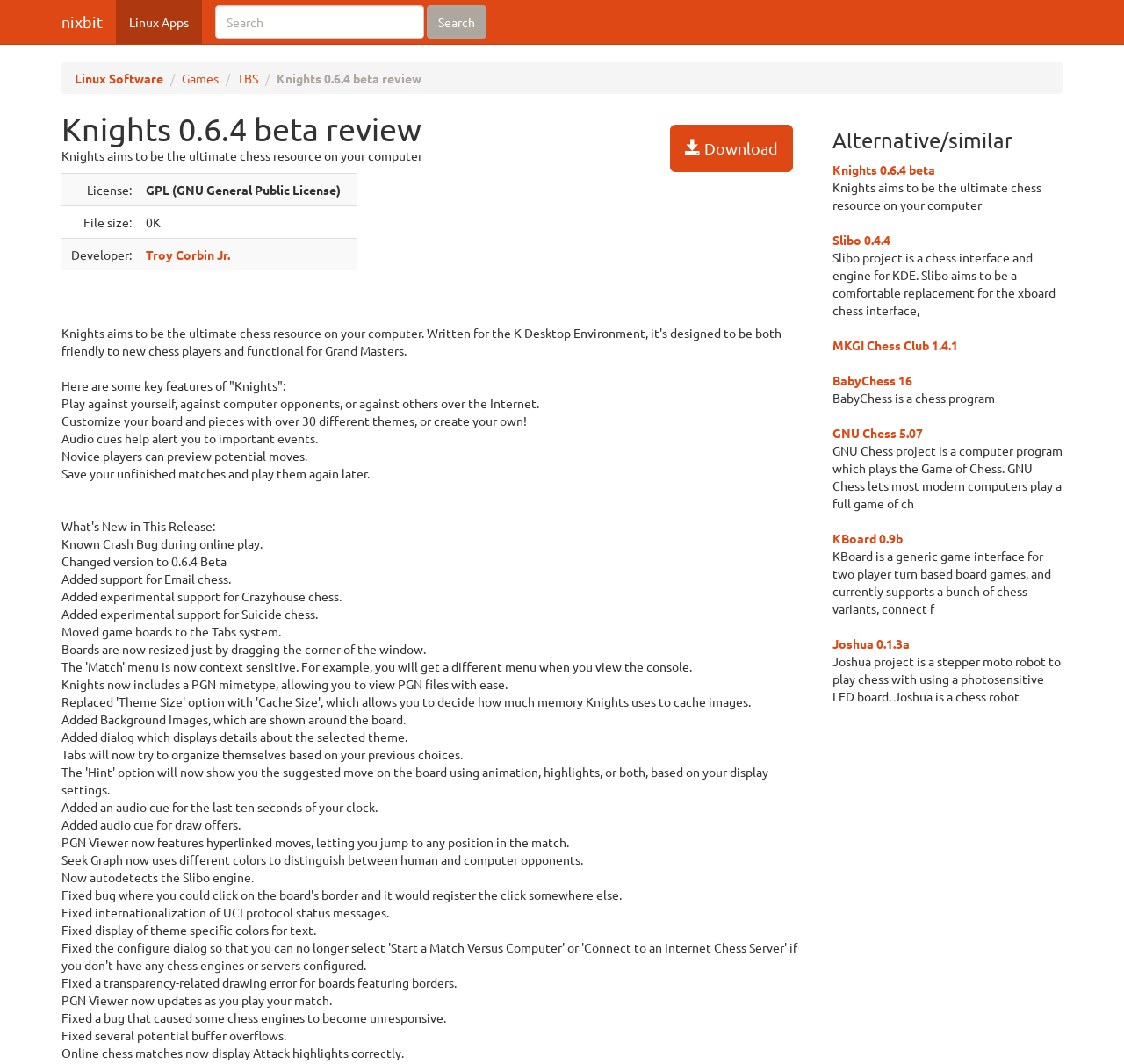Identify the bounding box coordinates of the element that should be clicked to fulfill this task: "Search for Linux Apps". The coordinates should be provided as four float numbers between 0 and 1, i.e., [left, top, right, bottom].

[0.103, 0.0, 0.18, 0.041]